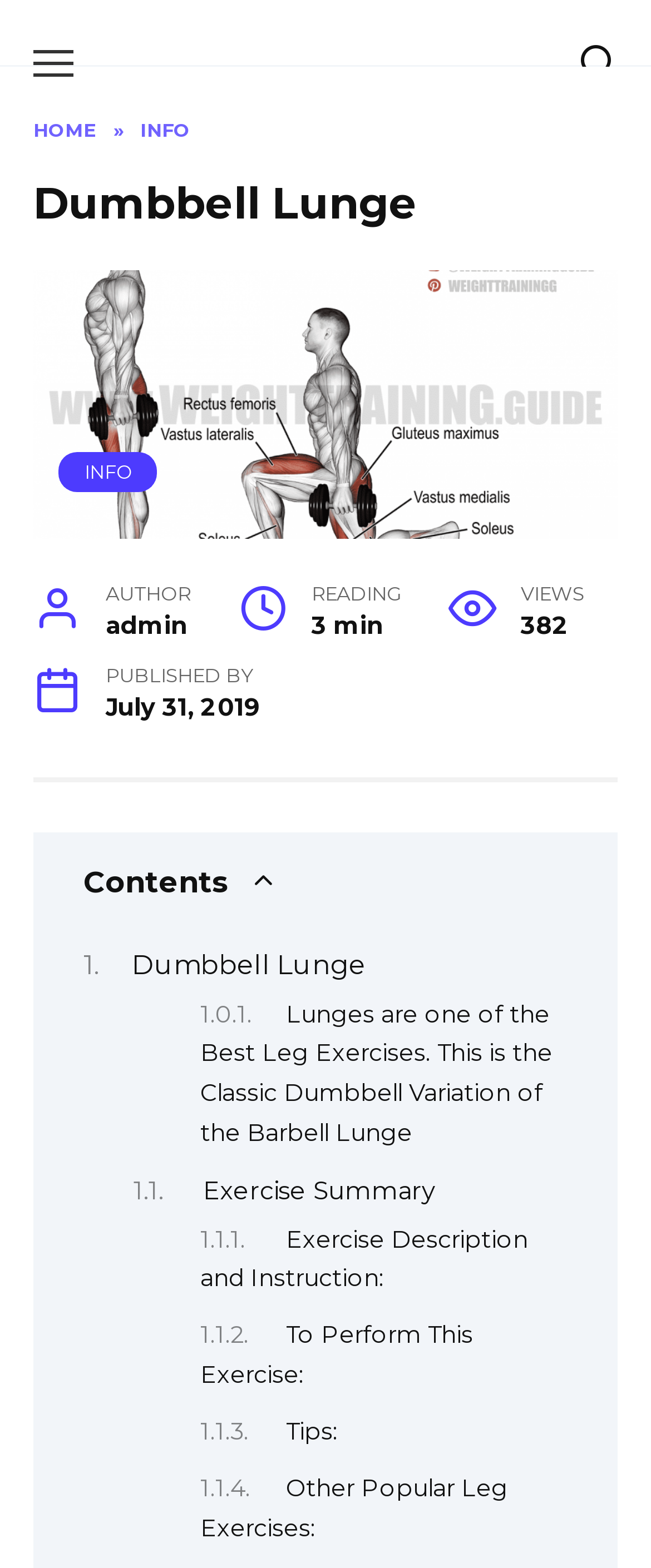Locate the UI element described as follows: "Other Popular Leg Exercises:". Return the bounding box coordinates as four float numbers between 0 and 1 in the order [left, top, right, bottom].

[0.308, 0.939, 0.781, 0.984]